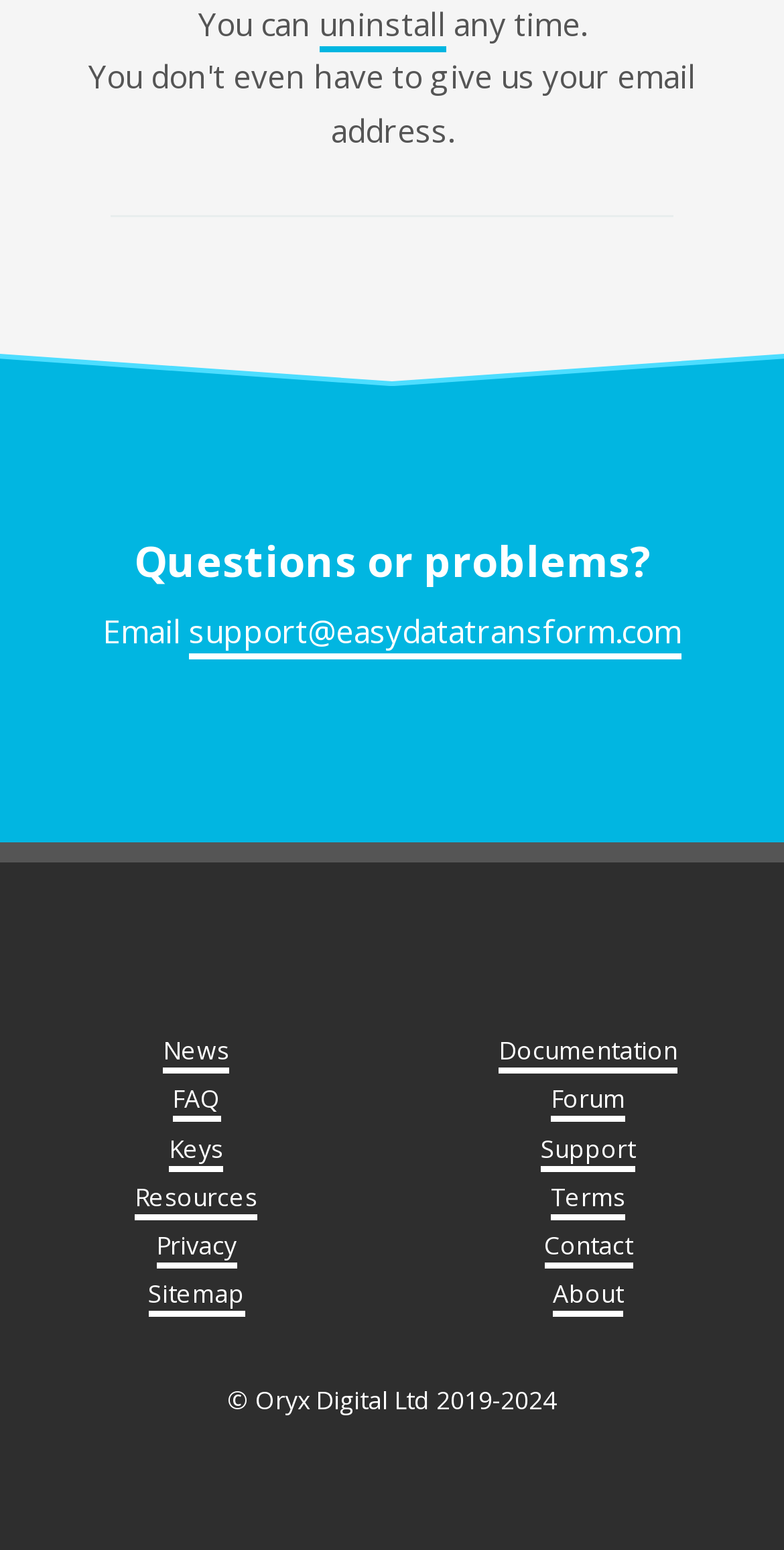Carefully observe the image and respond to the question with a detailed answer:
What is the company name mentioned at the bottom of the page?

I found the company name by looking at the static text '© Oryx Digital Ltd 2019-2024' which is located at the bottom of the page.